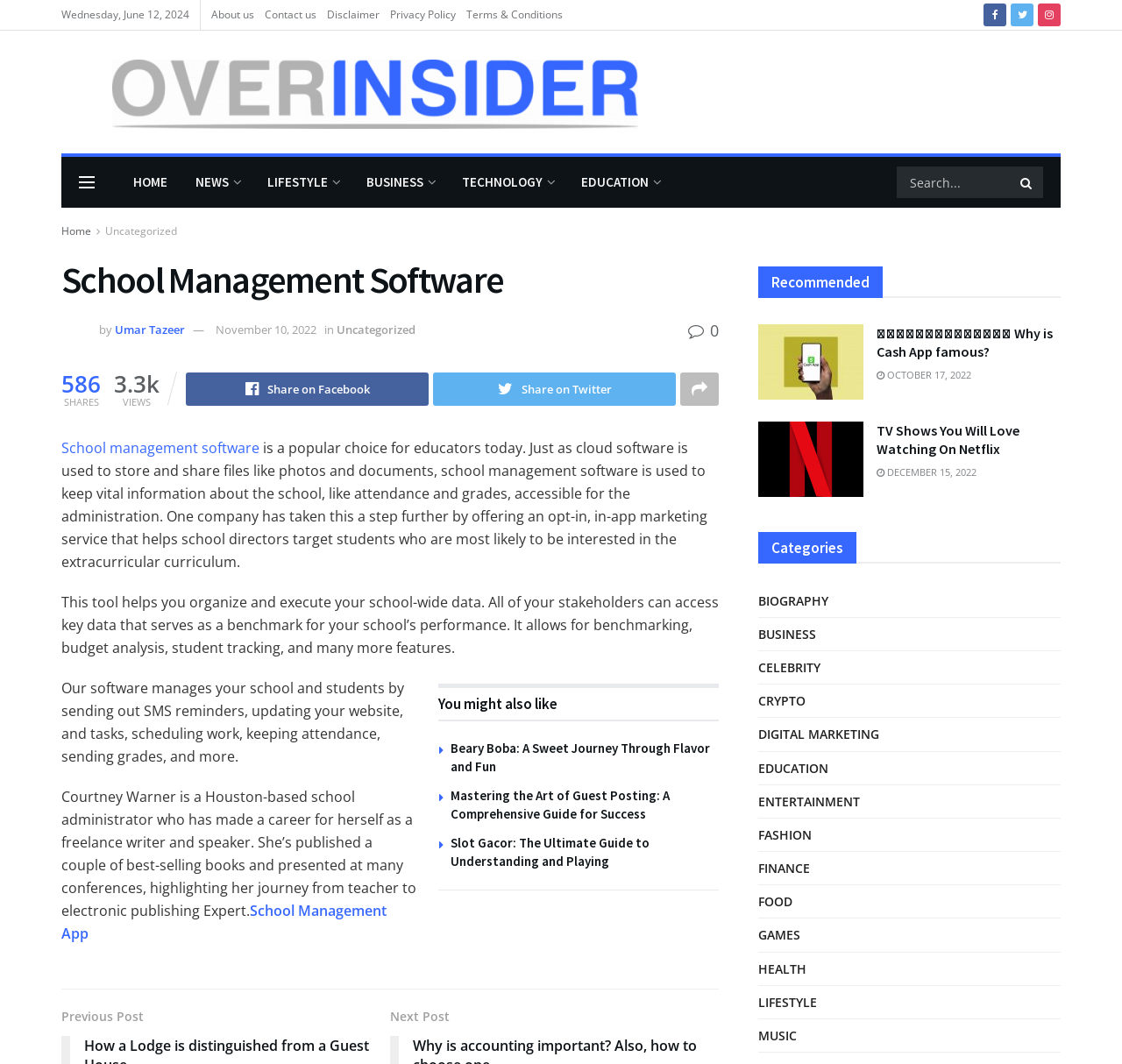What is the name of the author of the article?
Please respond to the question with a detailed and well-explained answer.

I found the author's name by looking at the link element with the content 'Umar Tazeer' next to the 'by' label.